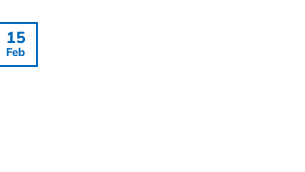Use the details in the image to answer the question thoroughly: 
What is the title of the content related to Sharktech?

The image shows the title 'HostingAdvice.com About Sharktech', which suggests that the content is an article or publication discussing Sharktech hosting service, and the date '15 Feb' is related to this content.